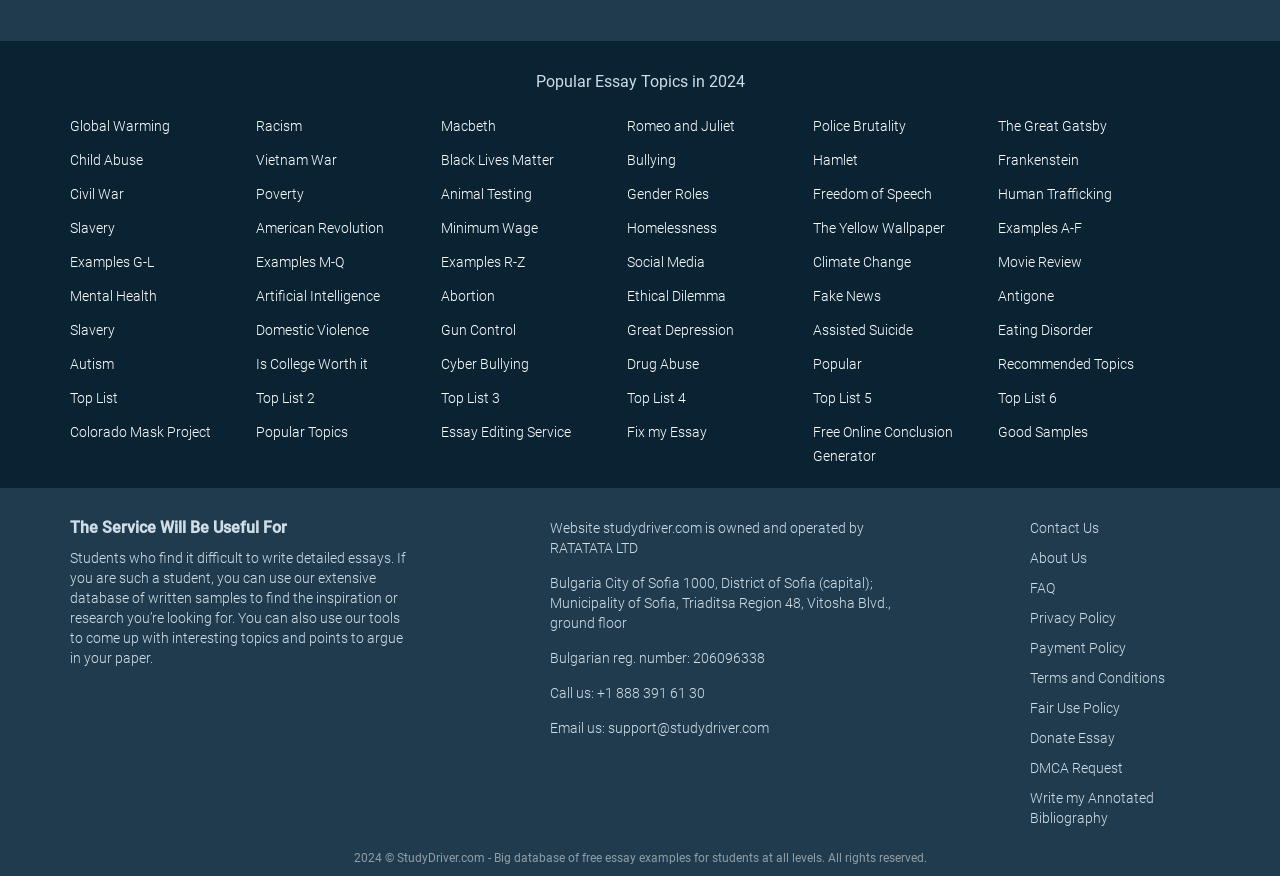Provide a one-word or one-phrase answer to the question:
What is the main purpose of this website?

Essay examples